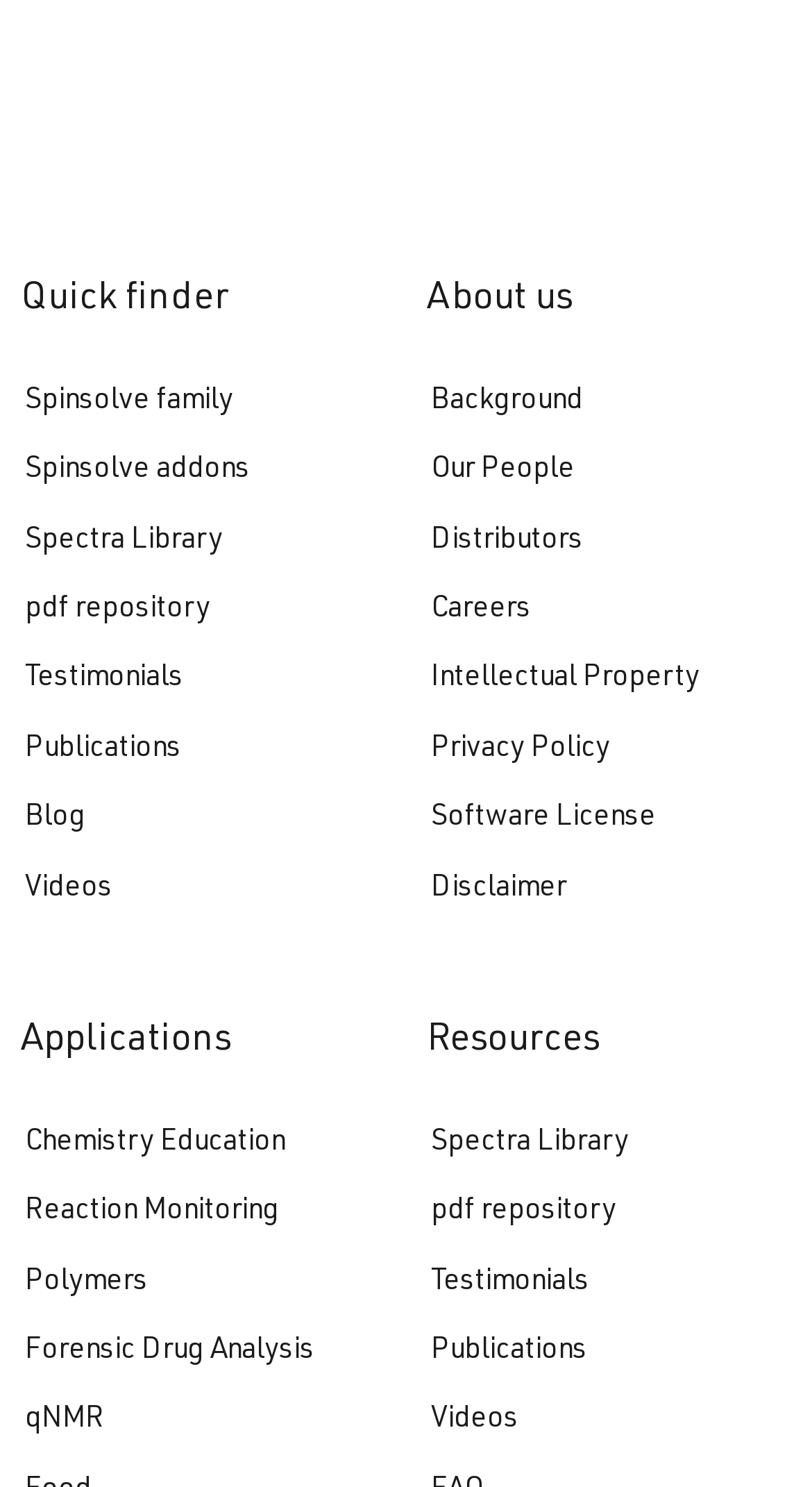Provide your answer in a single word or phrase: 
What is the last link in the 'About us' section?

Disclaimer